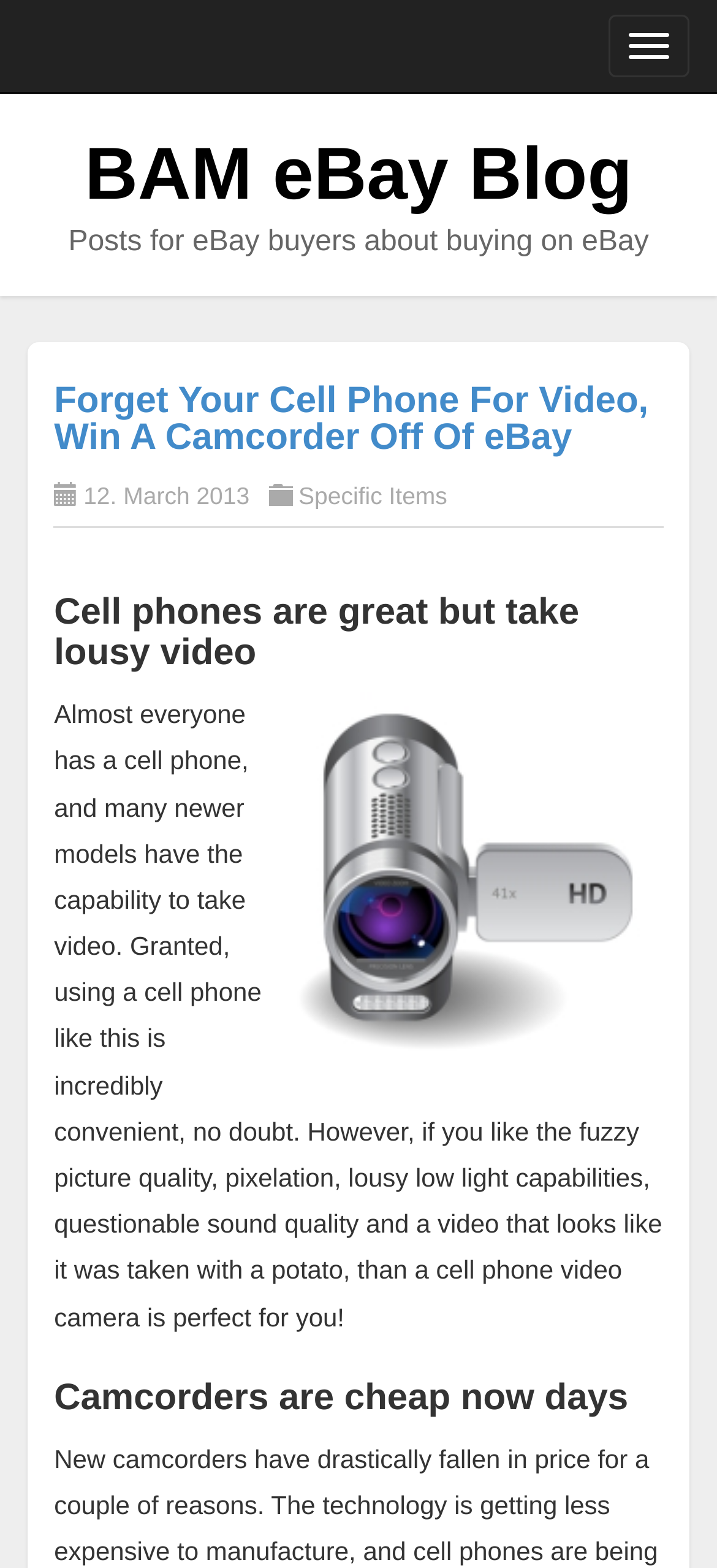Generate a thorough explanation of the webpage's elements.

The webpage is a blog post listing page, specifically showing posts tagged with "specific-items". At the top, there is a header section with a button to toggle navigation on the right side and a heading that reads "BAM eBay Blog" on the left side. Below the header, there is a subheading that describes the blog's content, which is about posts for eBay buyers about buying on eBay.

The main content area is divided into sections, each representing a blog post. The first post is titled "Forget Your Cell Phone For Video, Win A Camcorder Off Of eBay" and has a link to the full post. Below the title, there is a date "12. March 2013" and a link to the tag "Specific Items". 

The second post is titled "Cell phones are great but take lousy video" and has a long paragraph of text describing the limitations of using a cell phone to take video. The text is quite detailed, mentioning issues with picture quality, pixelation, low light capabilities, and sound quality.

The third post is titled "Camcorders are cheap now days" and is located at the bottom of the page.